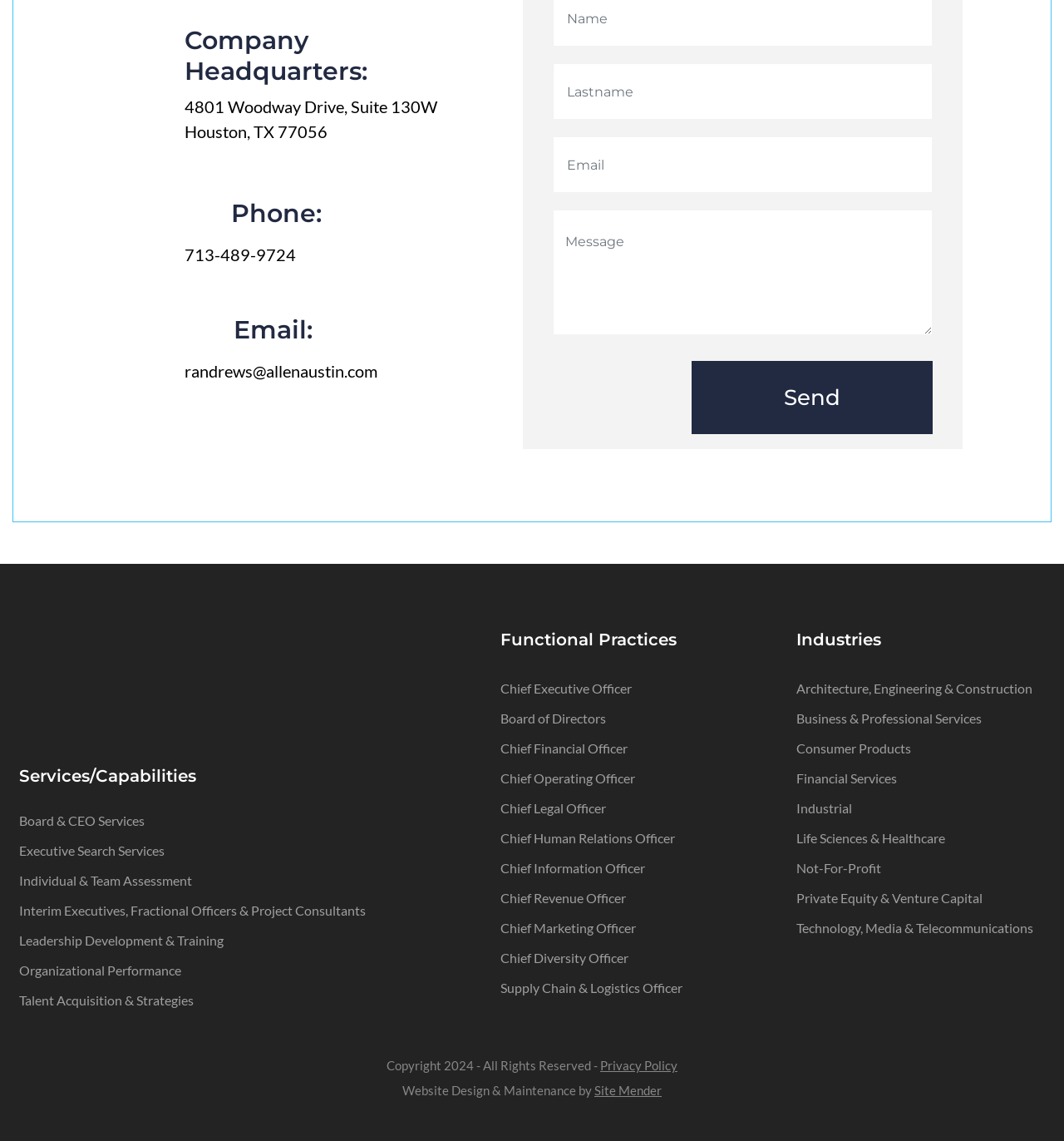Indicate the bounding box coordinates of the element that needs to be clicked to satisfy the following instruction: "Enter phone number". The coordinates should be four float numbers between 0 and 1, i.e., [left, top, right, bottom].

[0.52, 0.055, 0.876, 0.105]